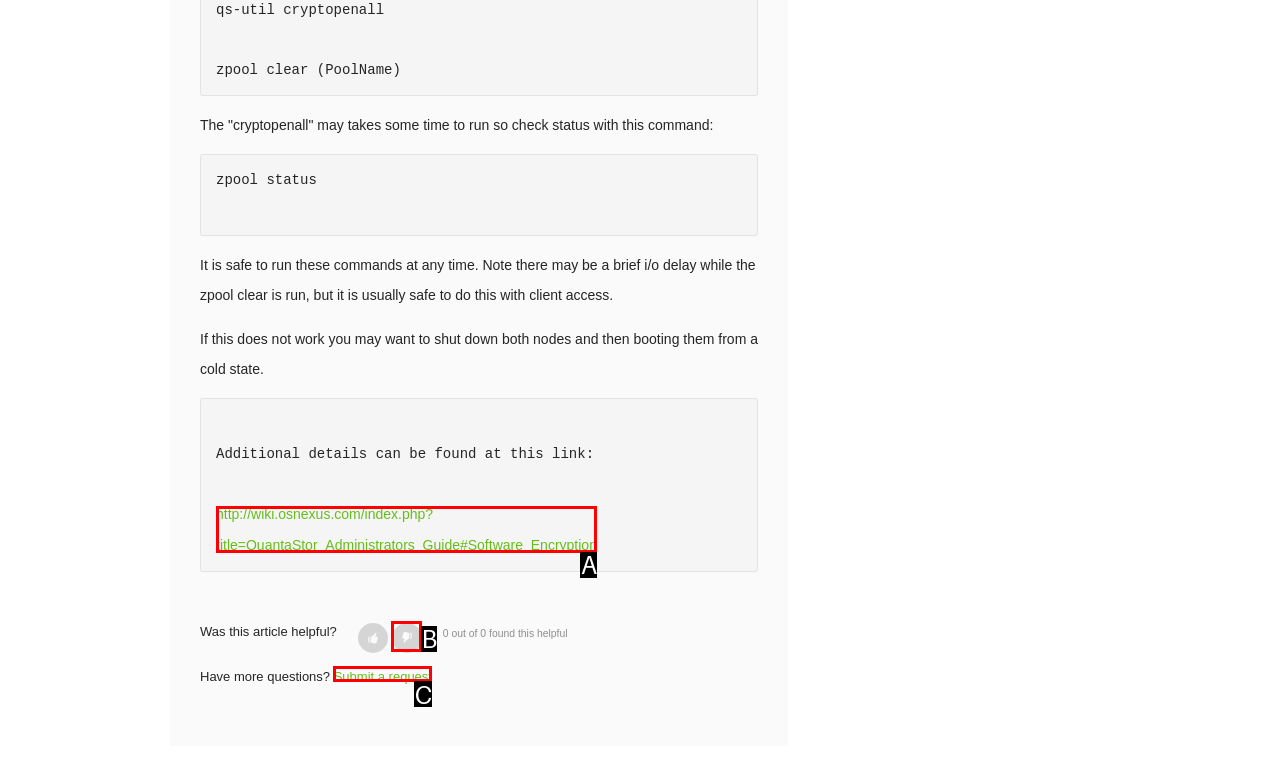Select the appropriate option that fits: Submit a request
Reply with the letter of the correct choice.

C